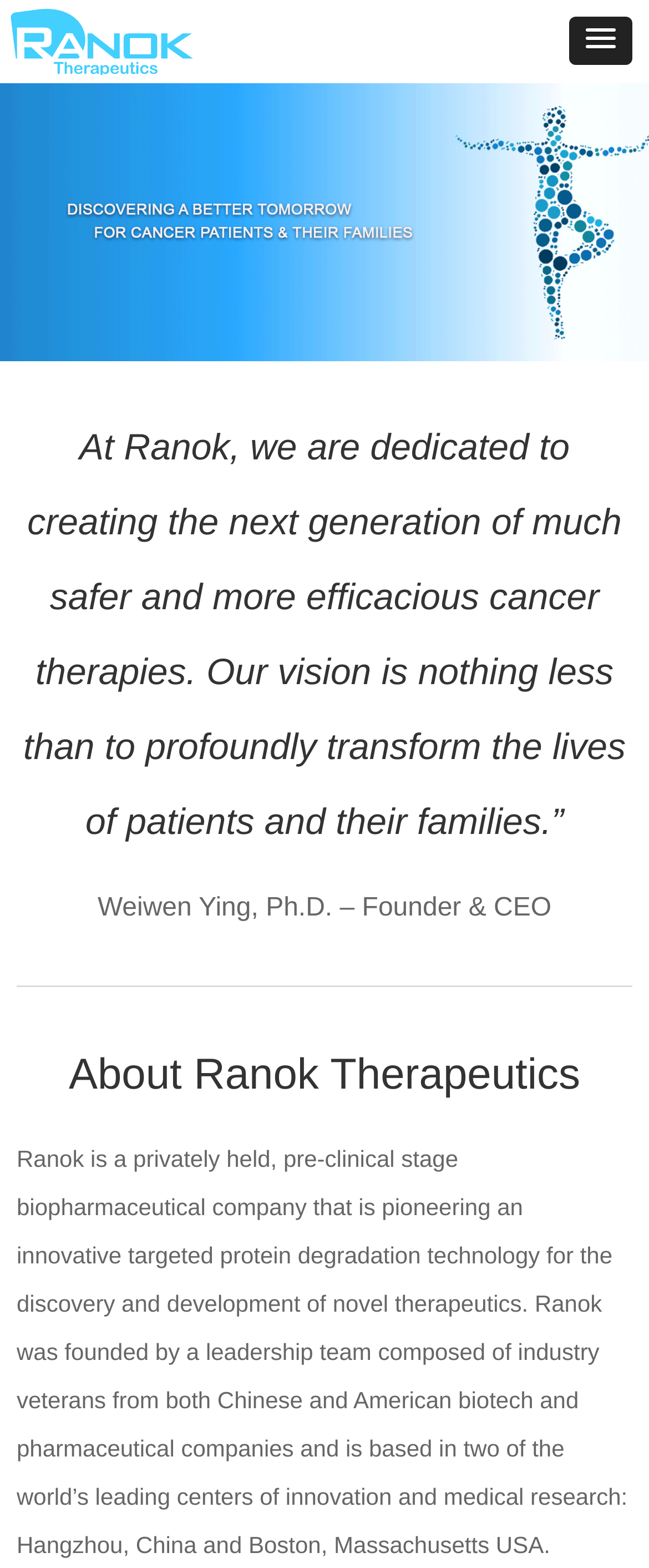Respond to the question below with a single word or phrase:
What is the mission of Ranok Therapeutics?

Transforming patients' lives